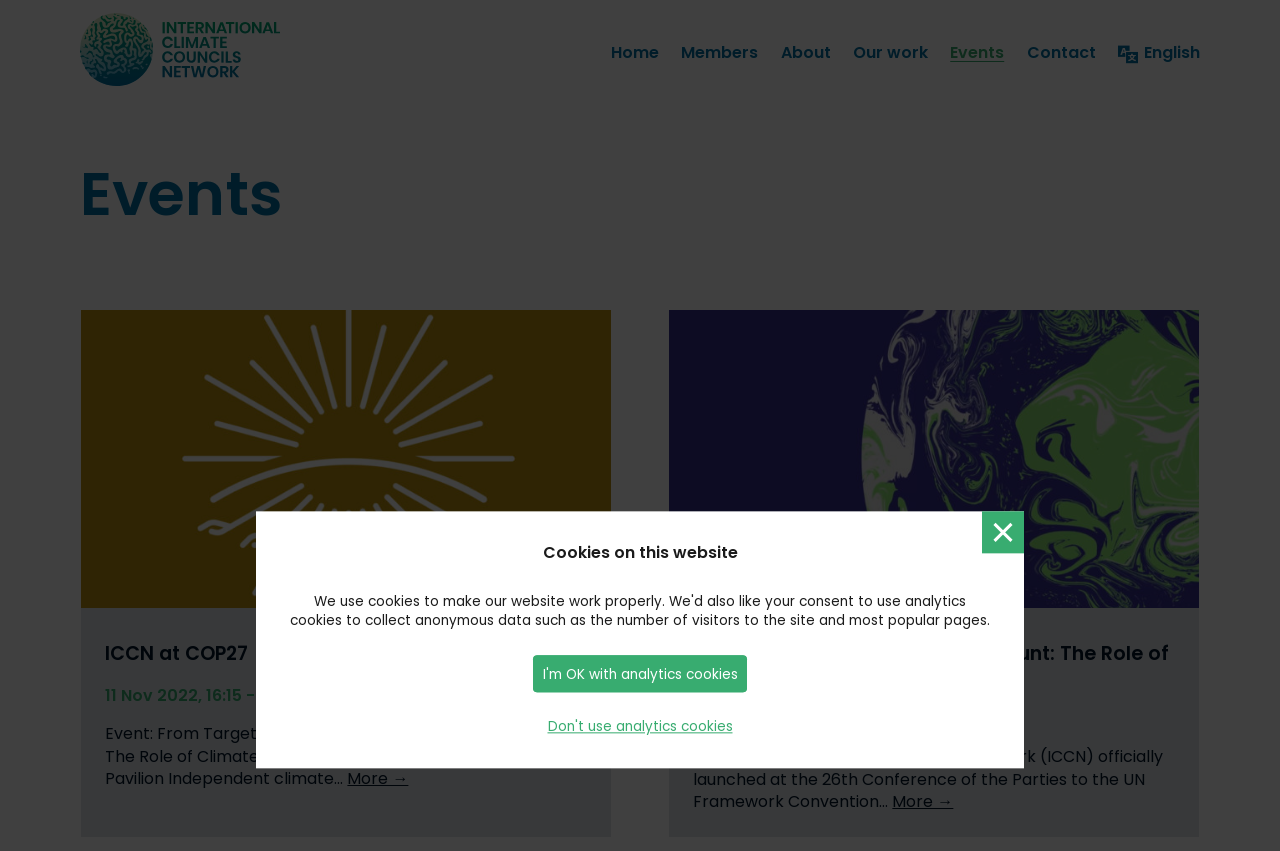Predict the bounding box of the UI element based on this description: "Our work".

[0.661, 0.039, 0.73, 0.085]